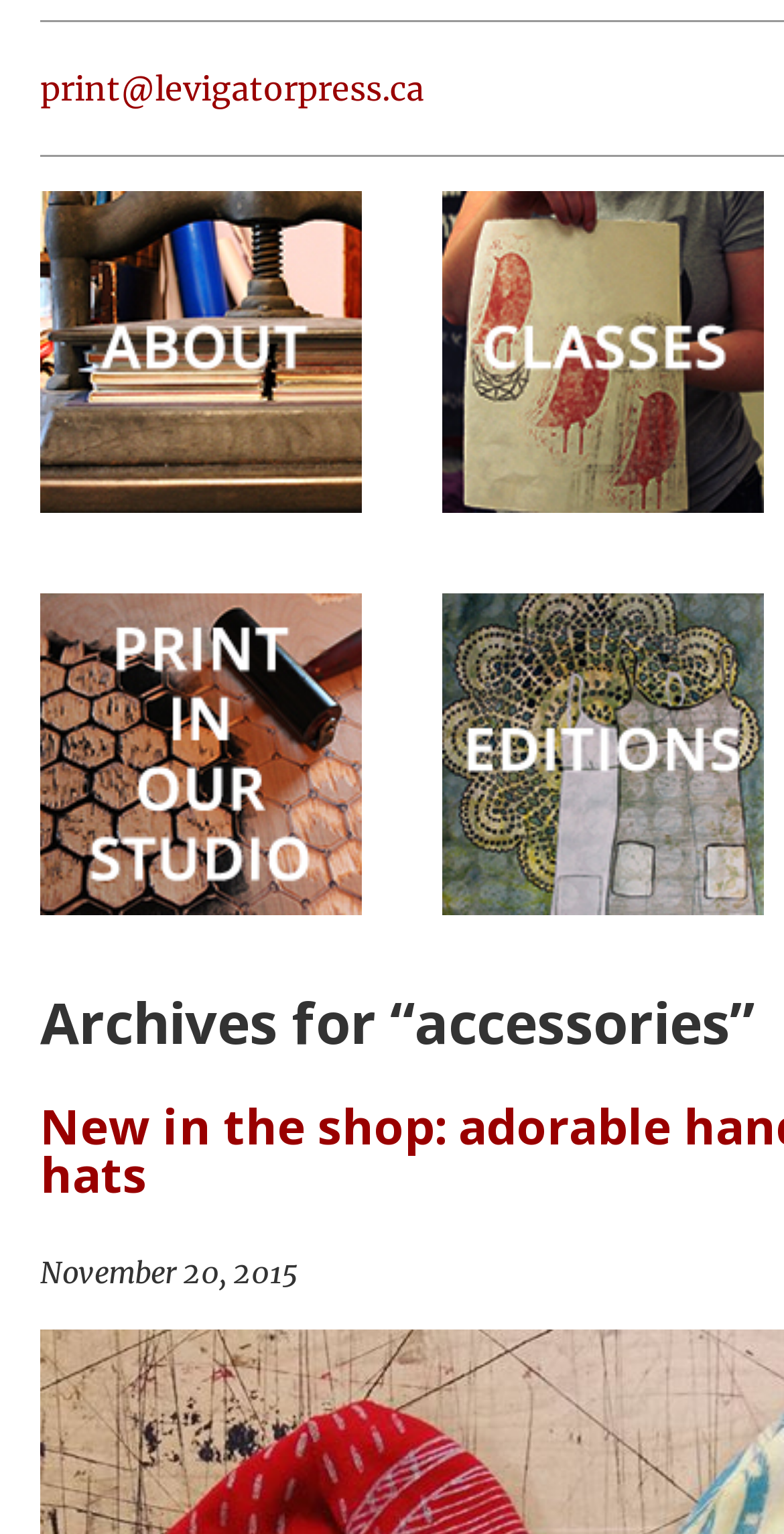For the following element description, predict the bounding box coordinates in the format (top-left x, top-left y, bottom-right x, bottom-right y). All values should be floating point numbers between 0 and 1. Description: title="Editions"

[0.564, 0.576, 0.974, 0.602]